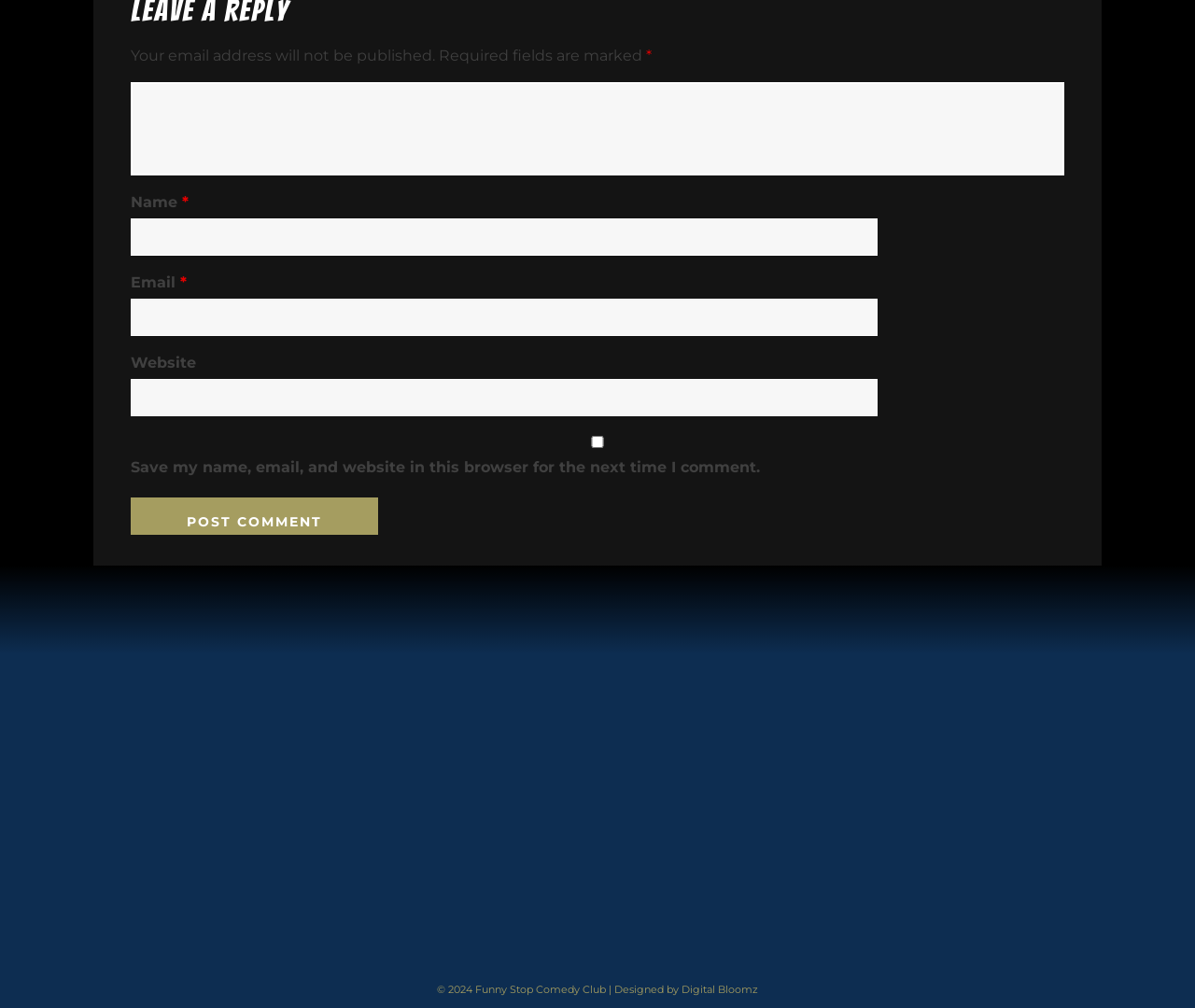What is the phone number of the comedy club?
Give a single word or phrase answer based on the content of the image.

(330) 923-4700